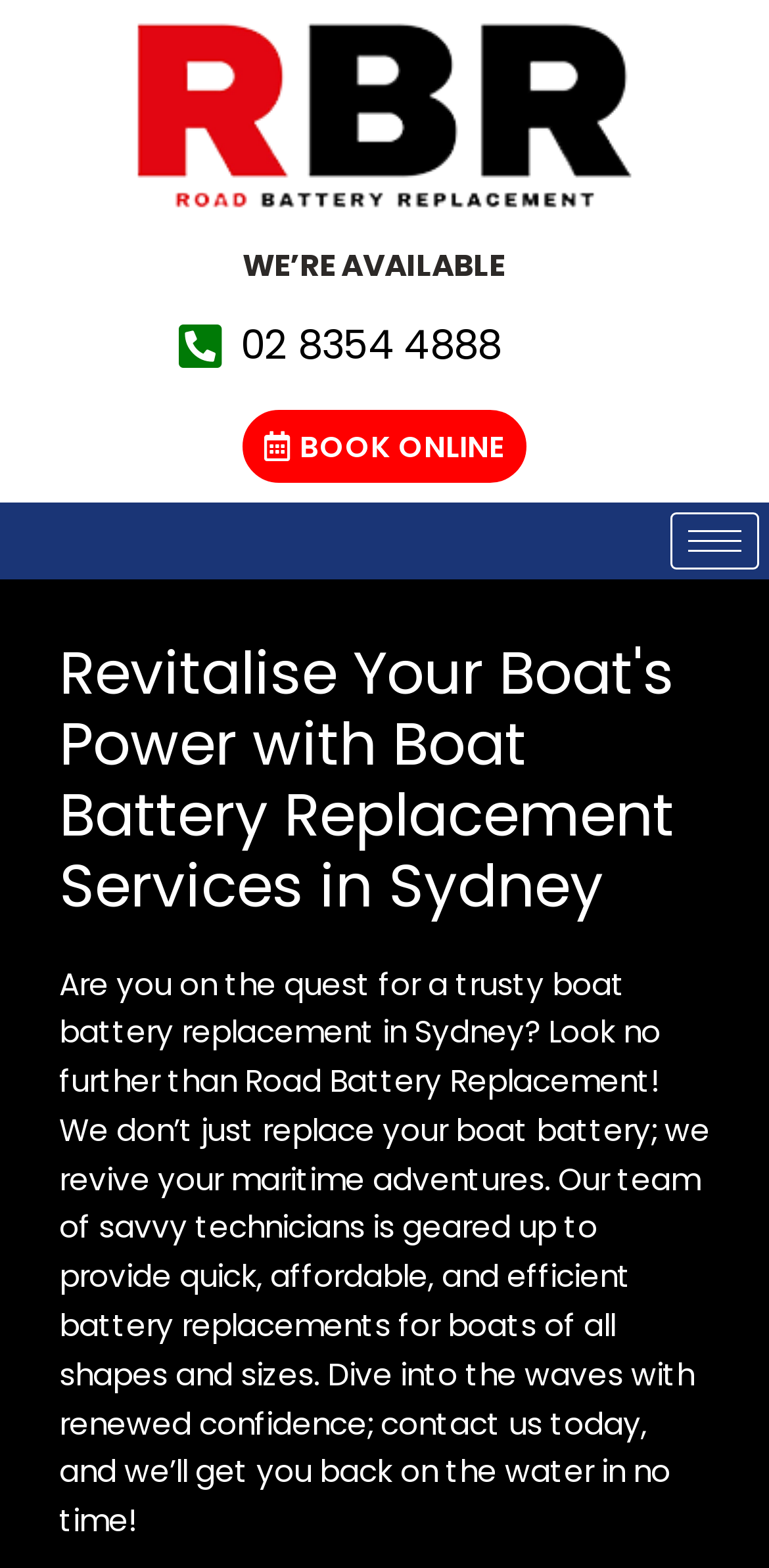Locate the heading on the webpage and return its text.

Revitalise Your Boat's Power with Boat Battery Replacement Services in Sydney